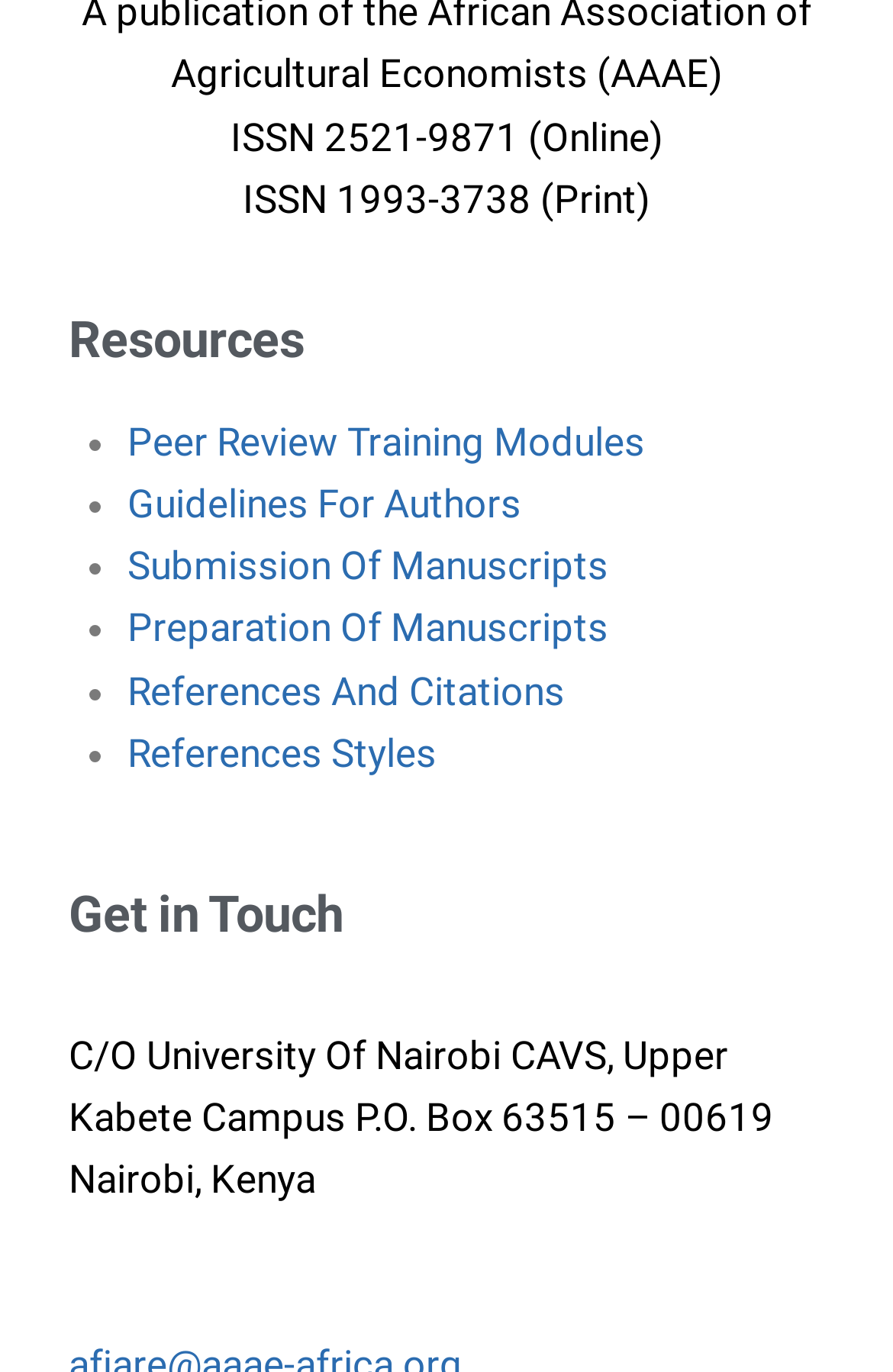Using the element description Kremlin Palace, predict the bounding box coordinates for the UI element. Provide the coordinates in (top-left x, top-left y, bottom-right x, bottom-right y) format with values ranging from 0 to 1.

None